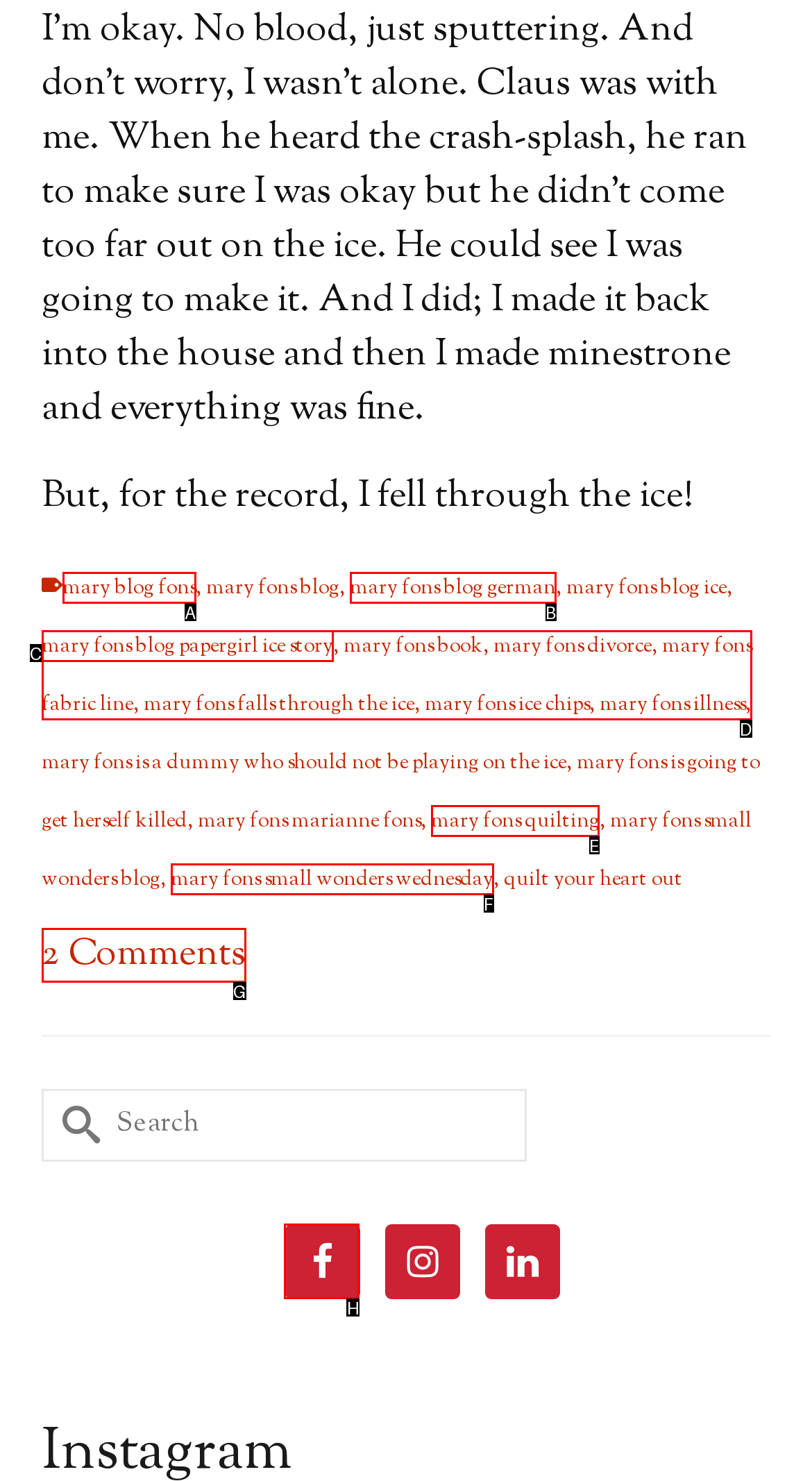Choose the HTML element to click for this instruction: View Mary Fons' quilting page Answer with the letter of the correct choice from the given options.

E